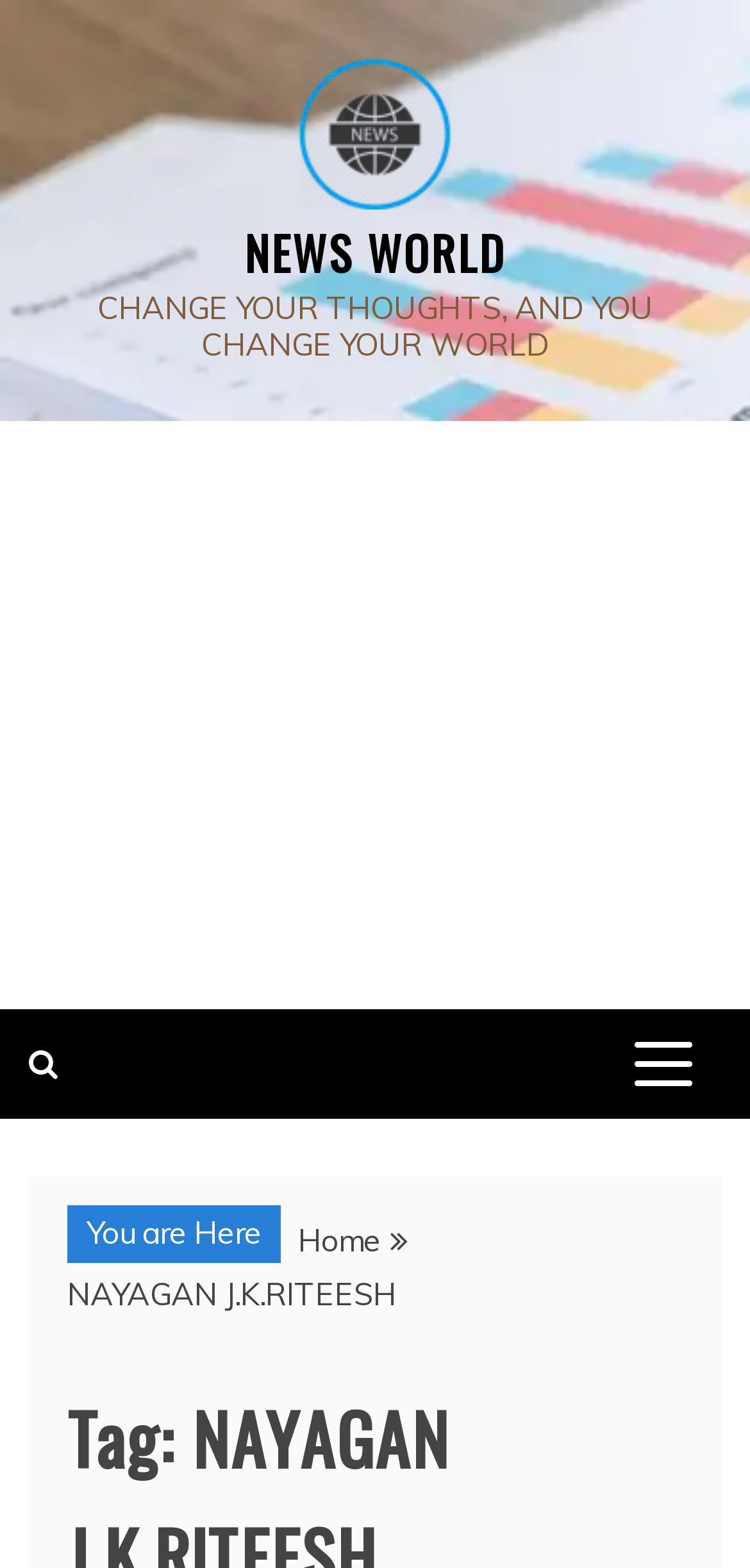Find the primary header on the webpage and provide its text.

Tag: NAYAGAN J.K.RITEESH